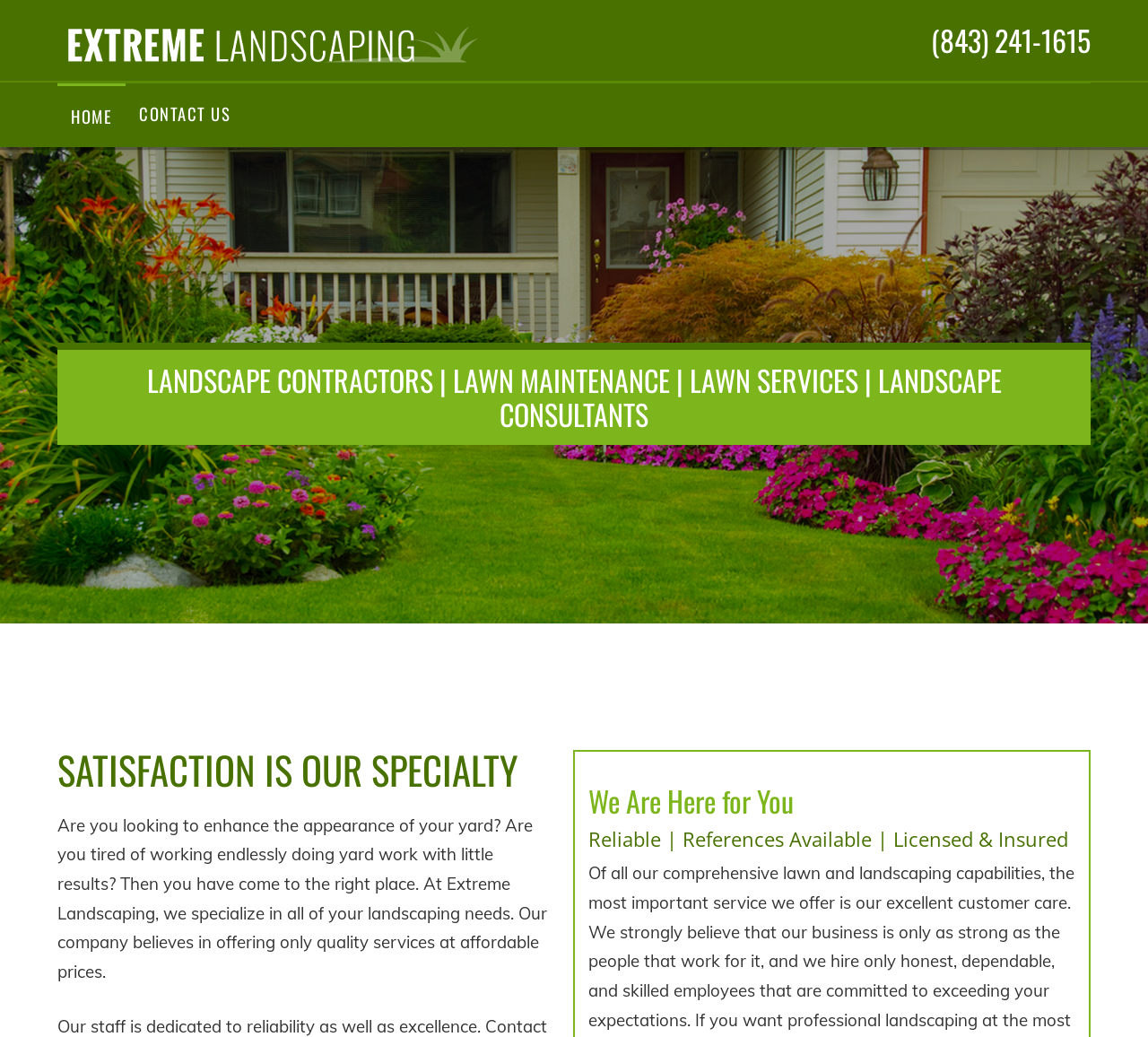Please find the bounding box for the following UI element description. Provide the coordinates in (top-left x, top-left y, bottom-right x, bottom-right y) format, with values between 0 and 1: alt="Ghana Wash Journalists Network (GWJN)"

None